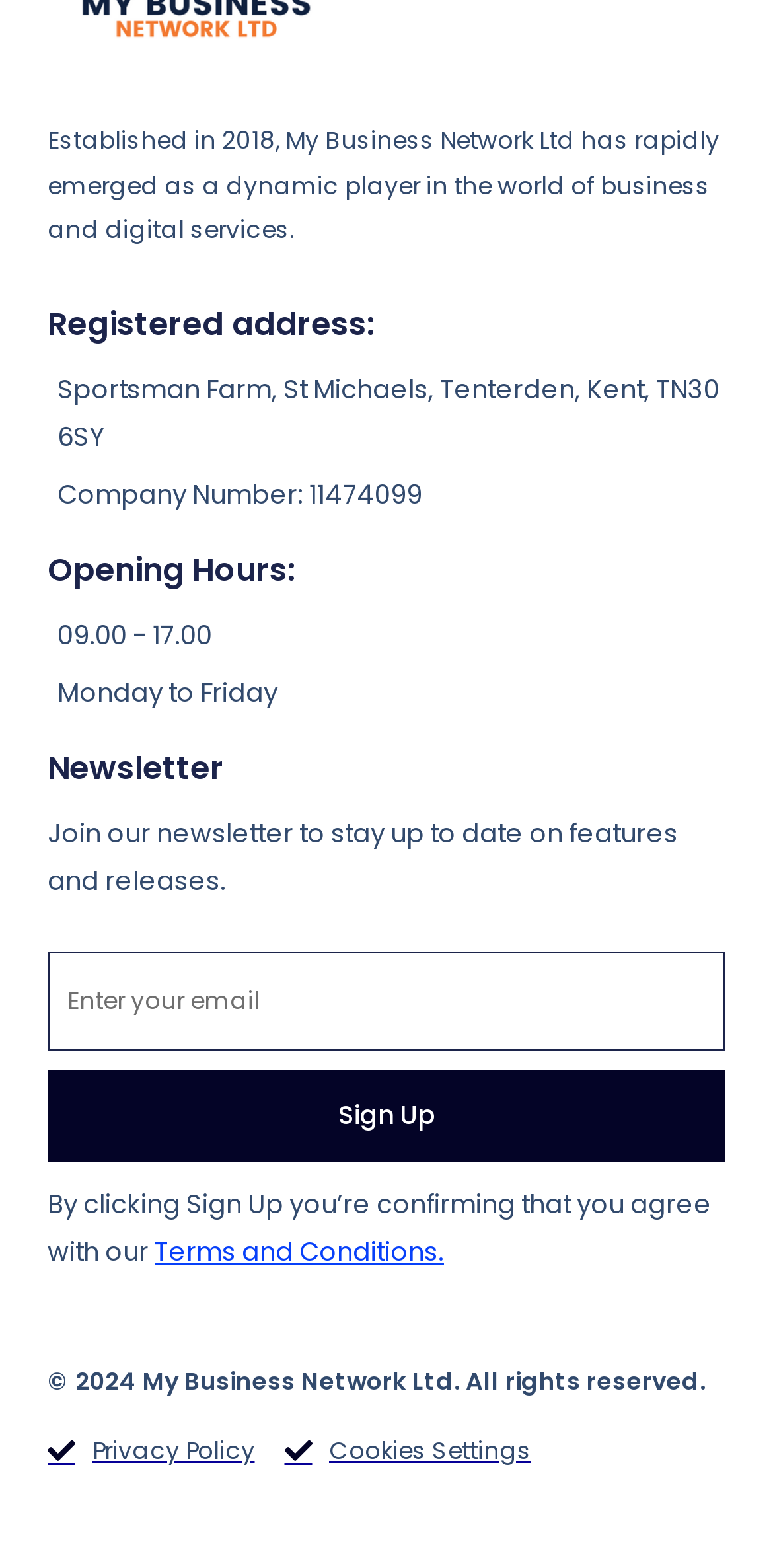Given the webpage screenshot and the description, determine the bounding box coordinates (top-left x, top-left y, bottom-right x, bottom-right y) that define the location of the UI element matching this description: Cookies Settings

[0.368, 0.911, 0.687, 0.939]